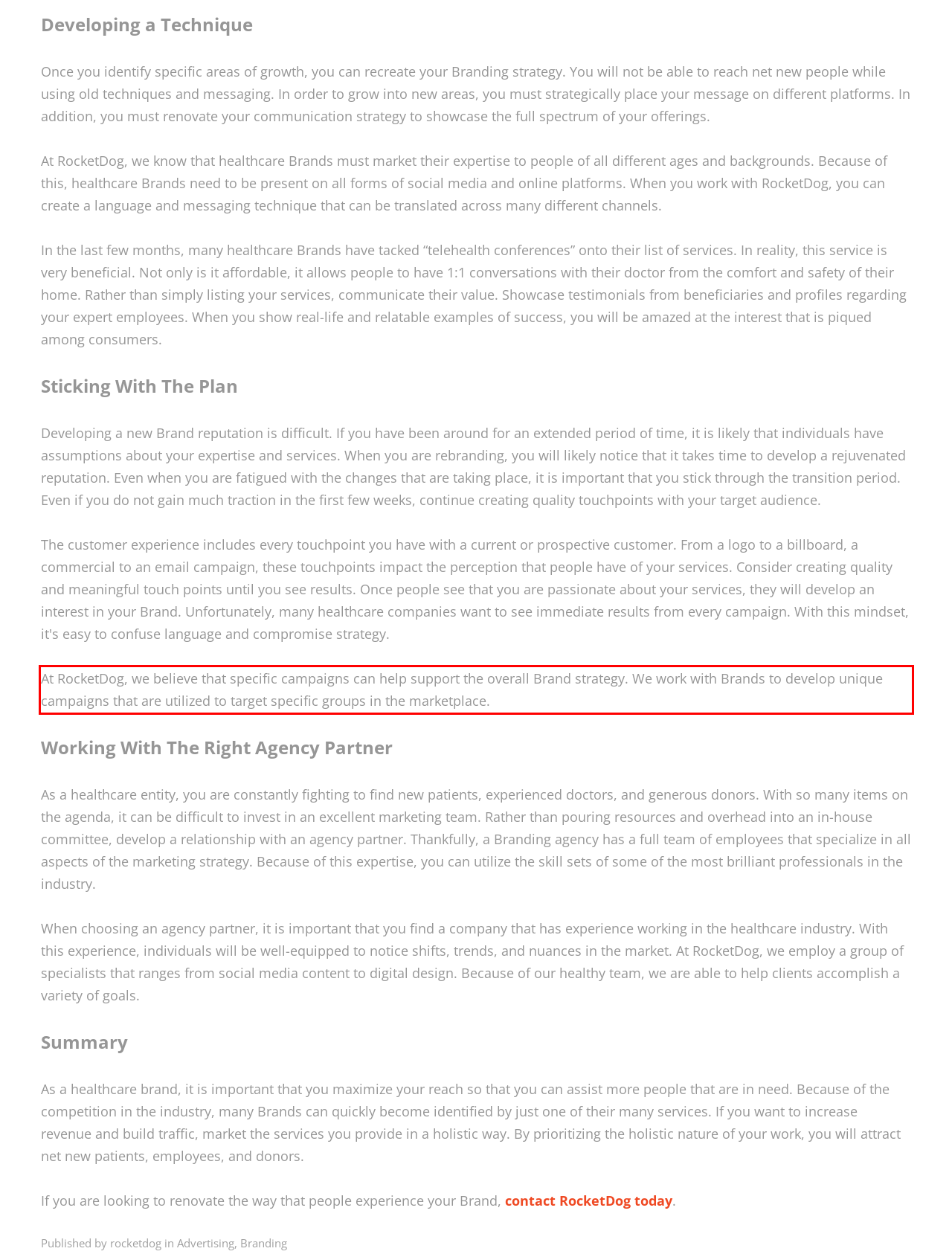Your task is to recognize and extract the text content from the UI element enclosed in the red bounding box on the webpage screenshot.

At RocketDog, we believe that specific campaigns can help support the overall Brand strategy. We work with Brands to develop unique campaigns that are utilized to target specific groups in the marketplace.